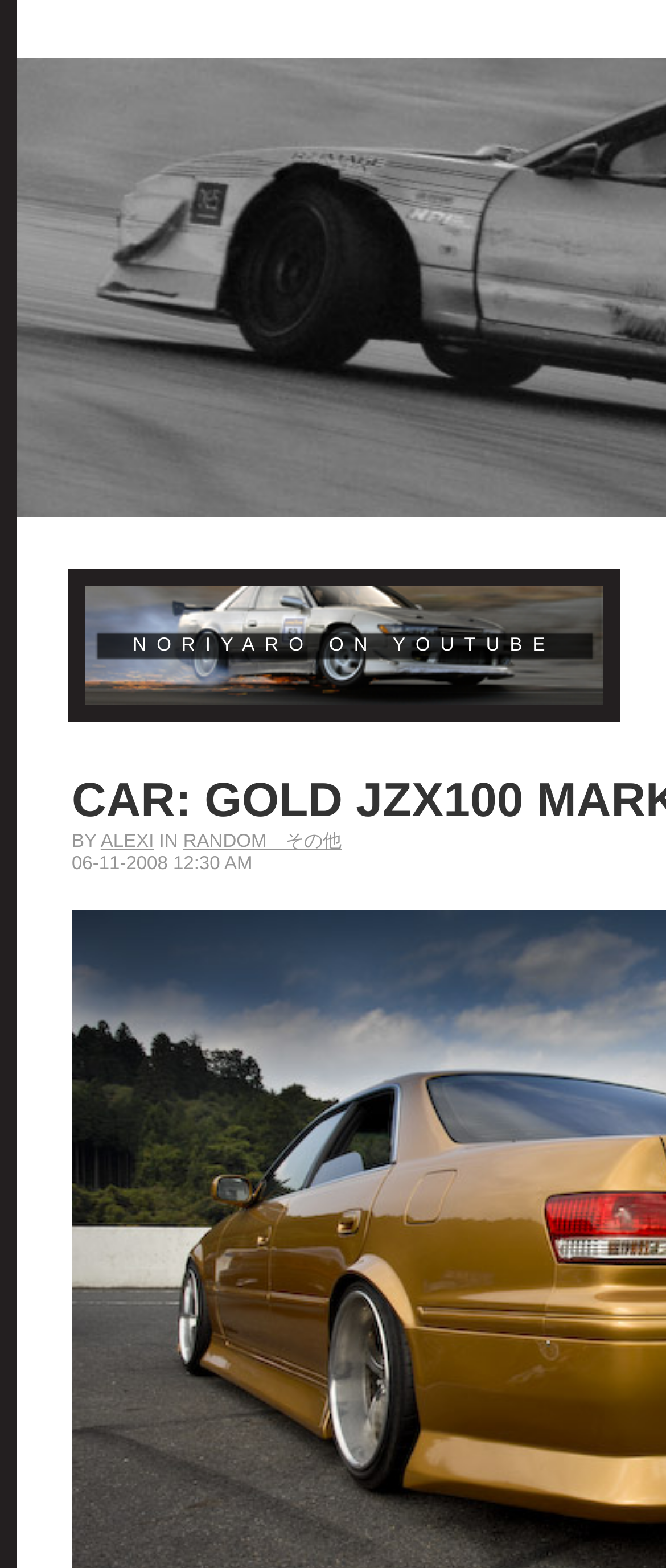How many links are there on the webpage?
Using the screenshot, give a one-word or short phrase answer.

7